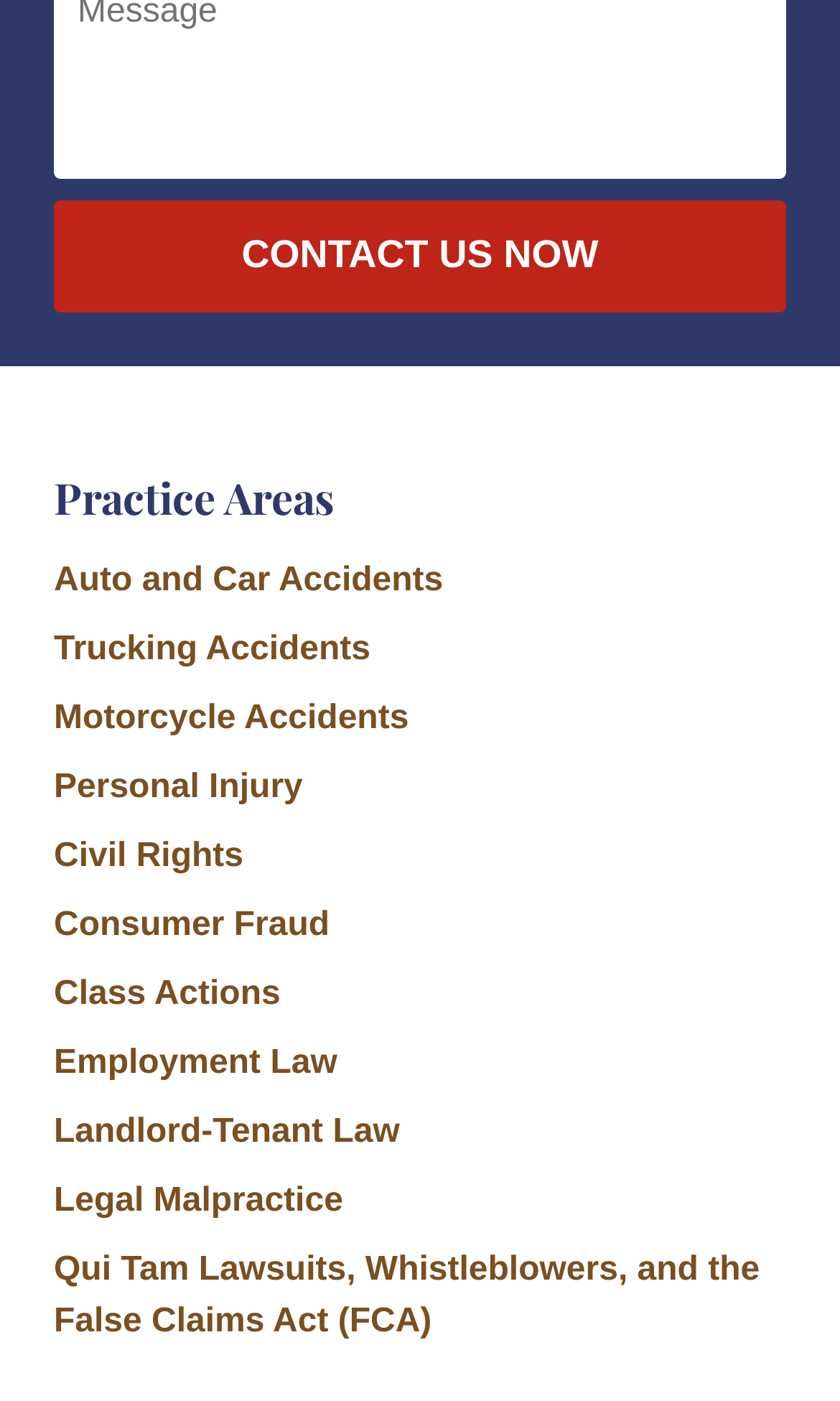Find the bounding box coordinates of the area to click in order to follow the instruction: "view practice areas".

[0.064, 0.333, 0.397, 0.375]